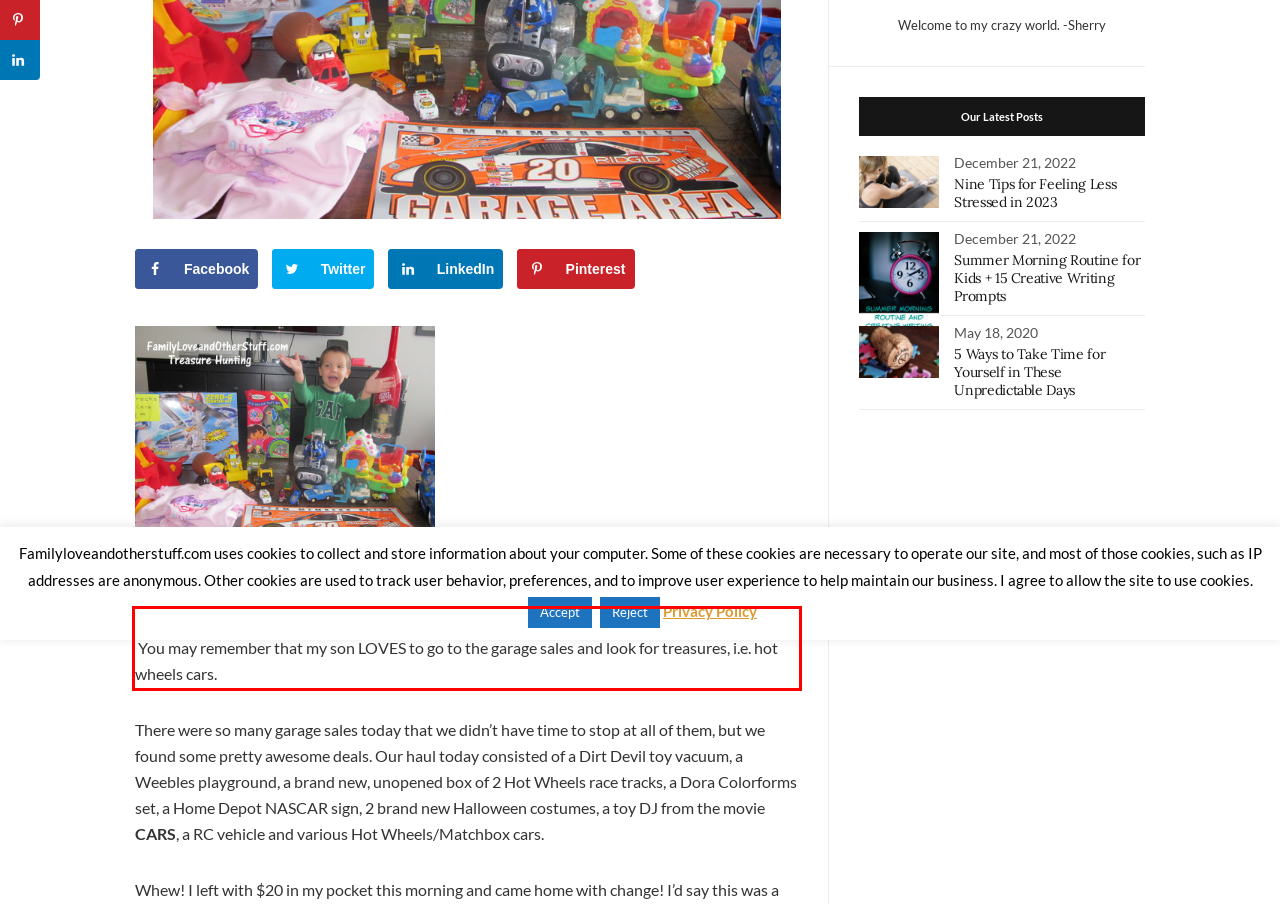Given a webpage screenshot, locate the red bounding box and extract the text content found inside it.

It was a beautiful morning here in Florida, so I decided we should go “treasure hunting” today. You may remember that my son LOVES to go to the garage sales and look for treasures, i.e. hot wheels cars.